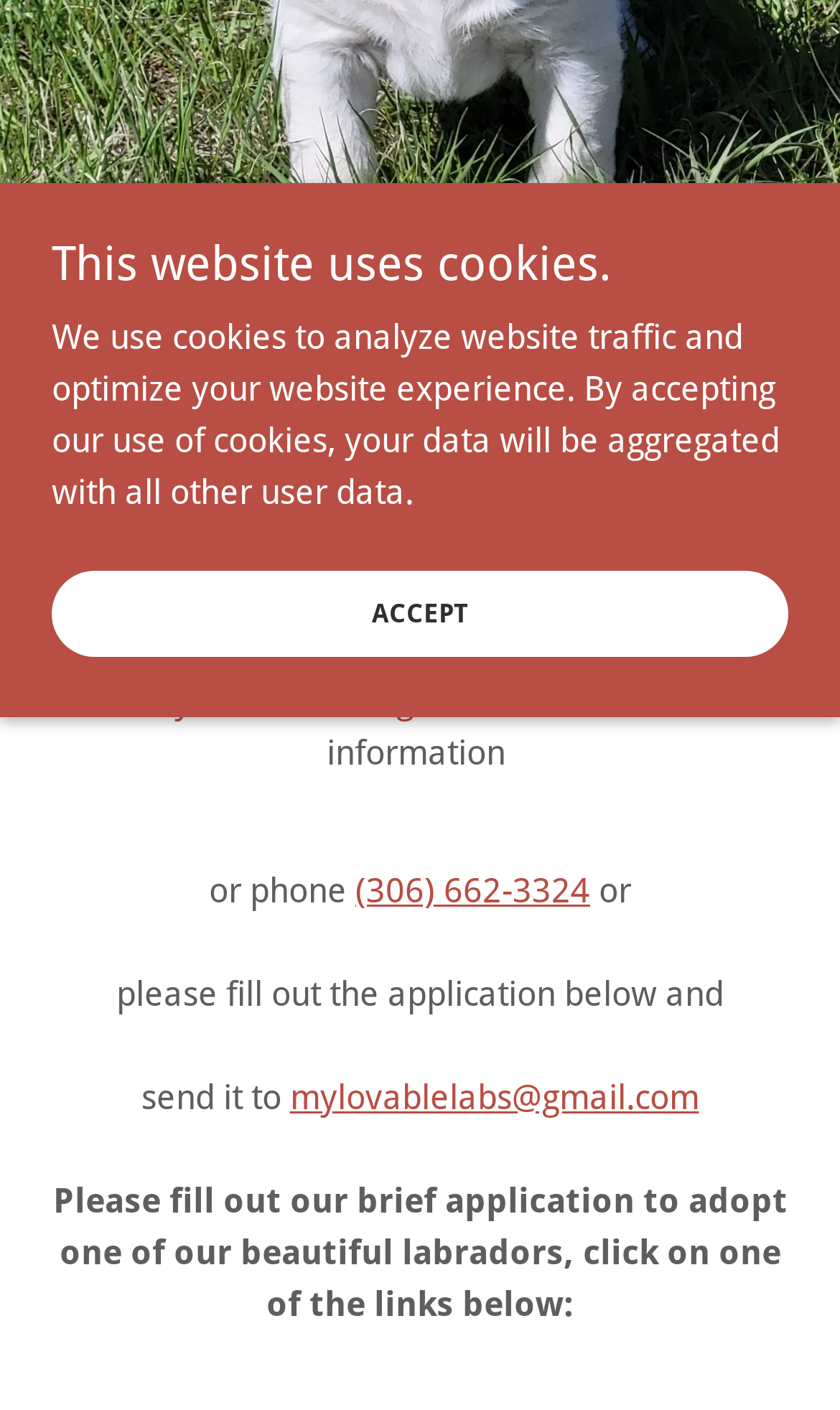Using the element description: "(306) 662-3324", determine the bounding box coordinates. The coordinates should be in the format [left, top, right, bottom], with values between 0 and 1.

[0.423, 0.616, 0.703, 0.645]